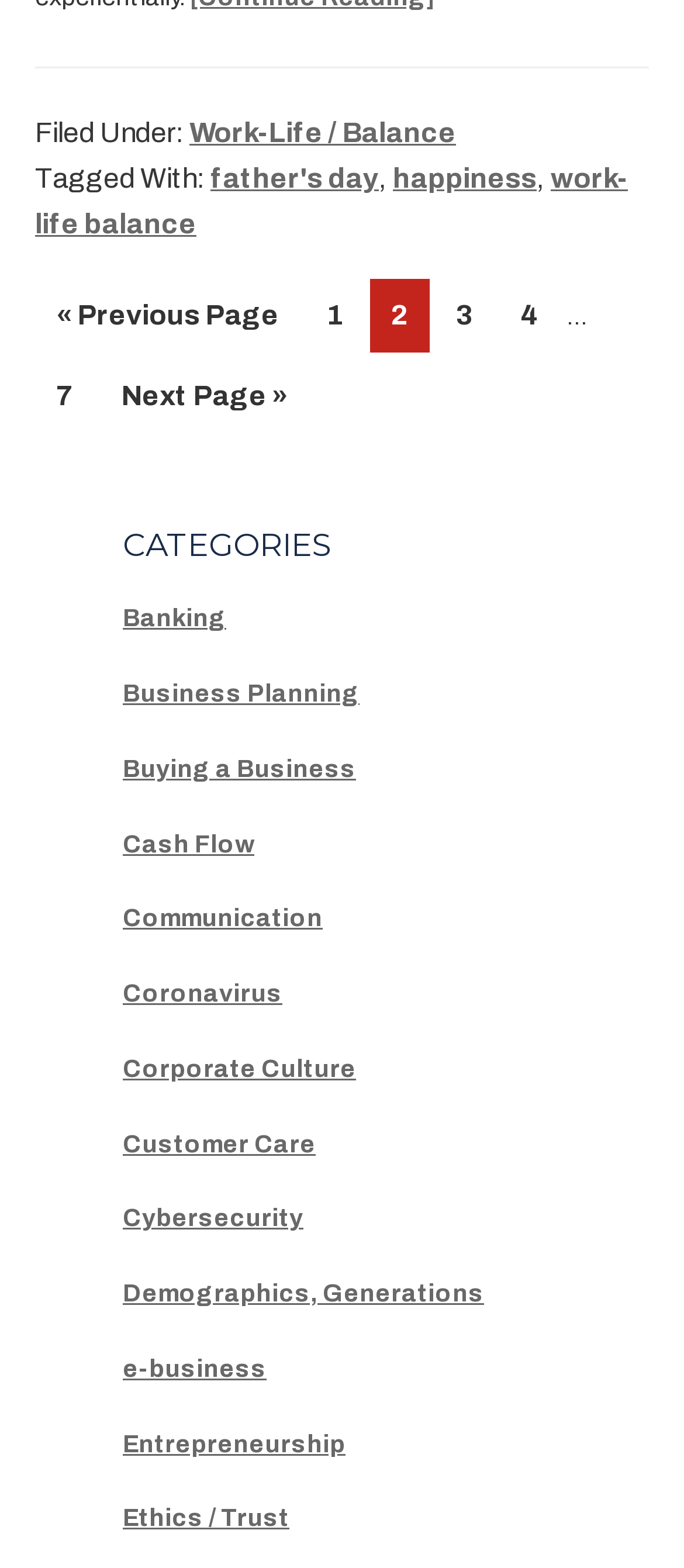Please provide a one-word or phrase answer to the question: 
How many pages are there in total?

7